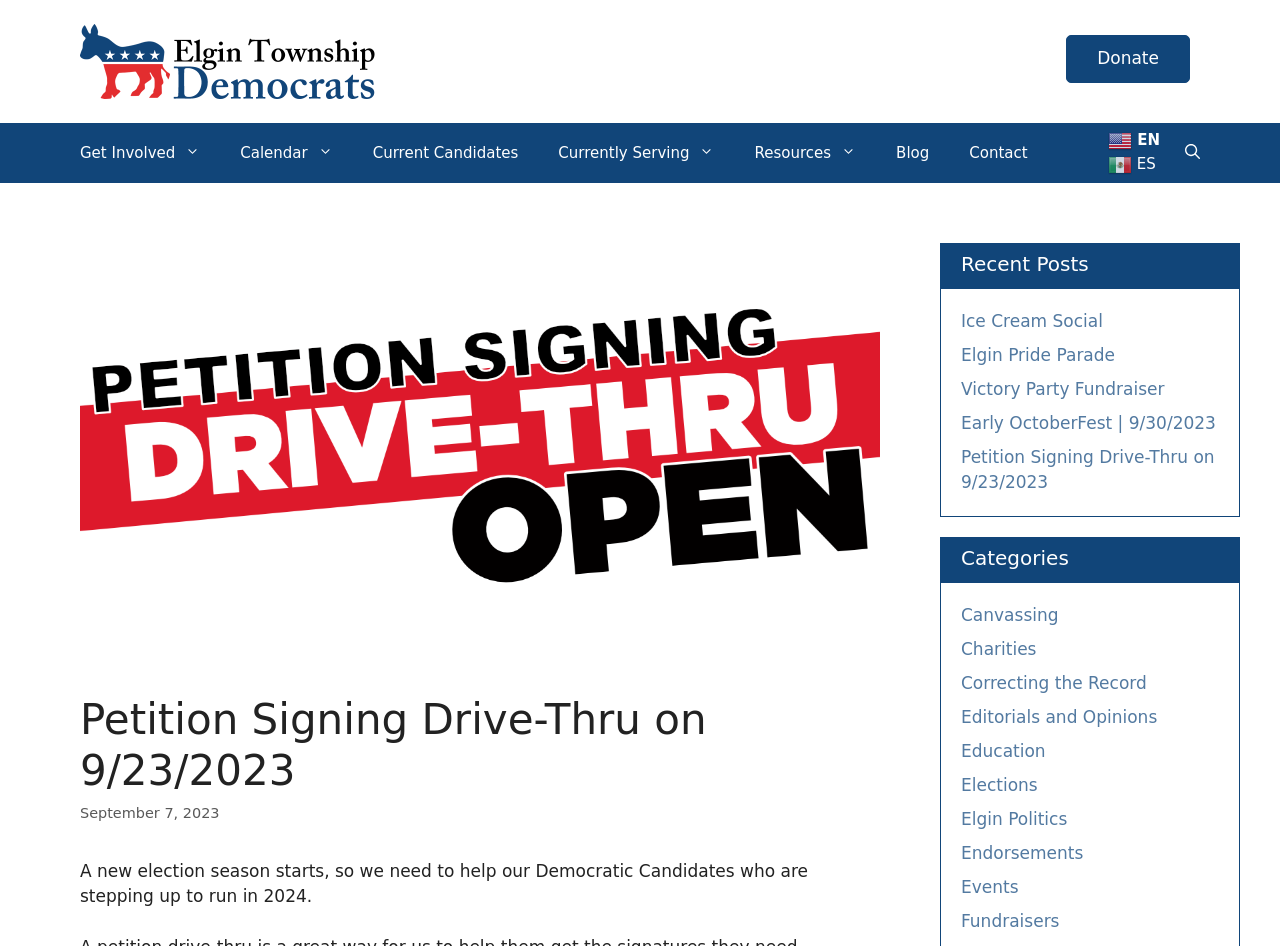What is the category of the 'Correcting the Record' link?
Give a detailed explanation using the information visible in the image.

I found the answer by looking at the categories section of the webpage, where 'Correcting the Record' is listed under the category 'Editorials and Opinions'.